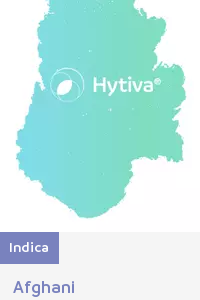Offer an in-depth caption that covers the entire scene depicted in the image.

The image displays a stylized representation of the iconic Afghani cannabis strain, featured prominently against a gradient background blending shades of blue and green. At the center, the logo for Hytiva is subtly integrated into the design, highlighting the brand's presence in the cannabis industry. Below the graphic, the word "Indica" is displayed in a rich purple box, signifying the strain's classification, while "Afghani" is presented in a clean, modern font, informing viewers of the specific strain being recognized. This visual evokes a contemporary and fresh aesthetic, appealing to cannabis enthusiasts seeking information about this particular strain.